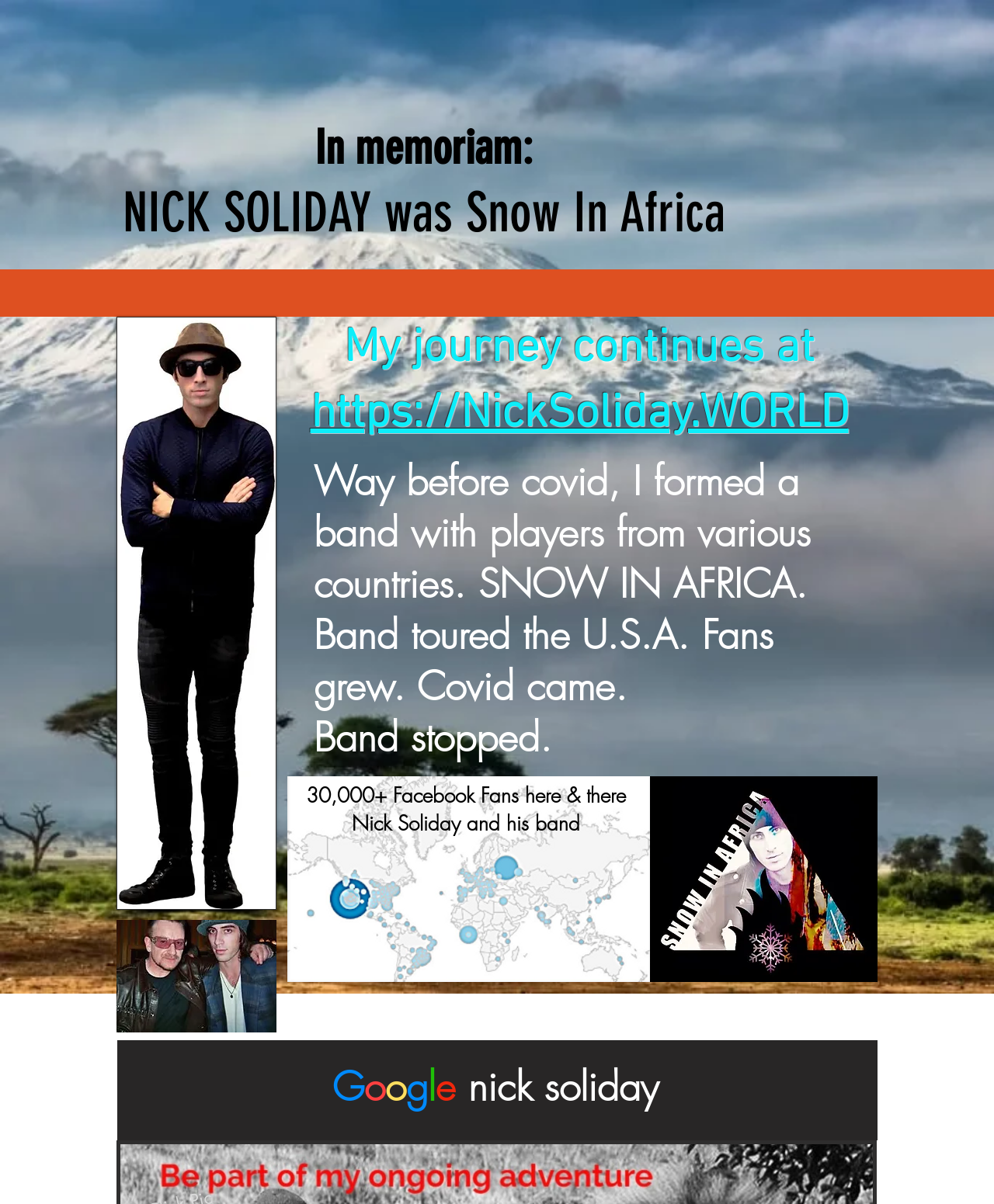Refer to the screenshot and give an in-depth answer to this question: What event caused the band to stop touring?

The webpage mentions 'Covid came.' followed by 'Band stopped.' in static texts, indicating that the Covid pandemic caused the band to stop touring.